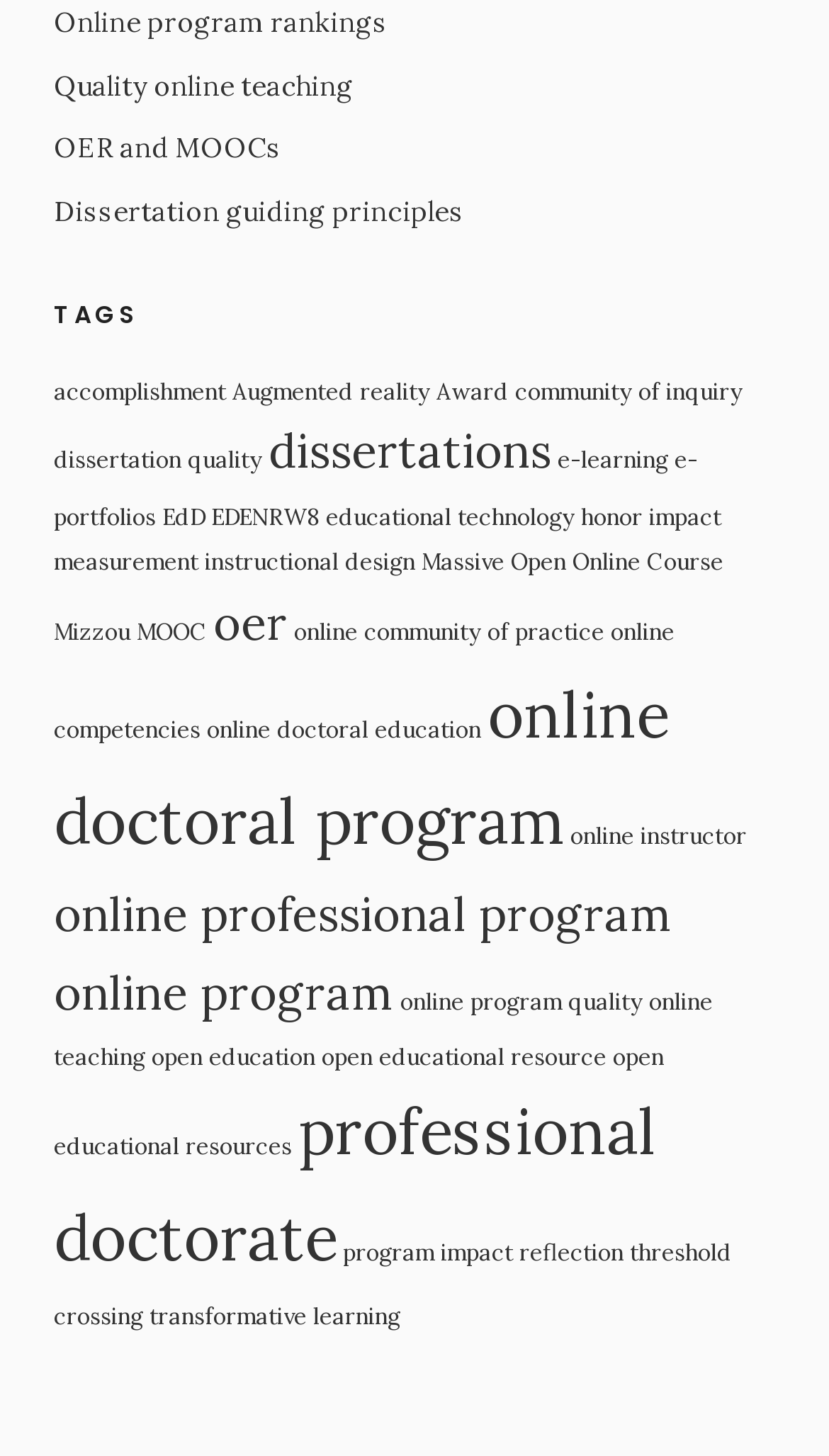Can you find the bounding box coordinates for the element to click on to achieve the instruction: "Discover 'open educational resources'"?

[0.065, 0.716, 0.801, 0.797]